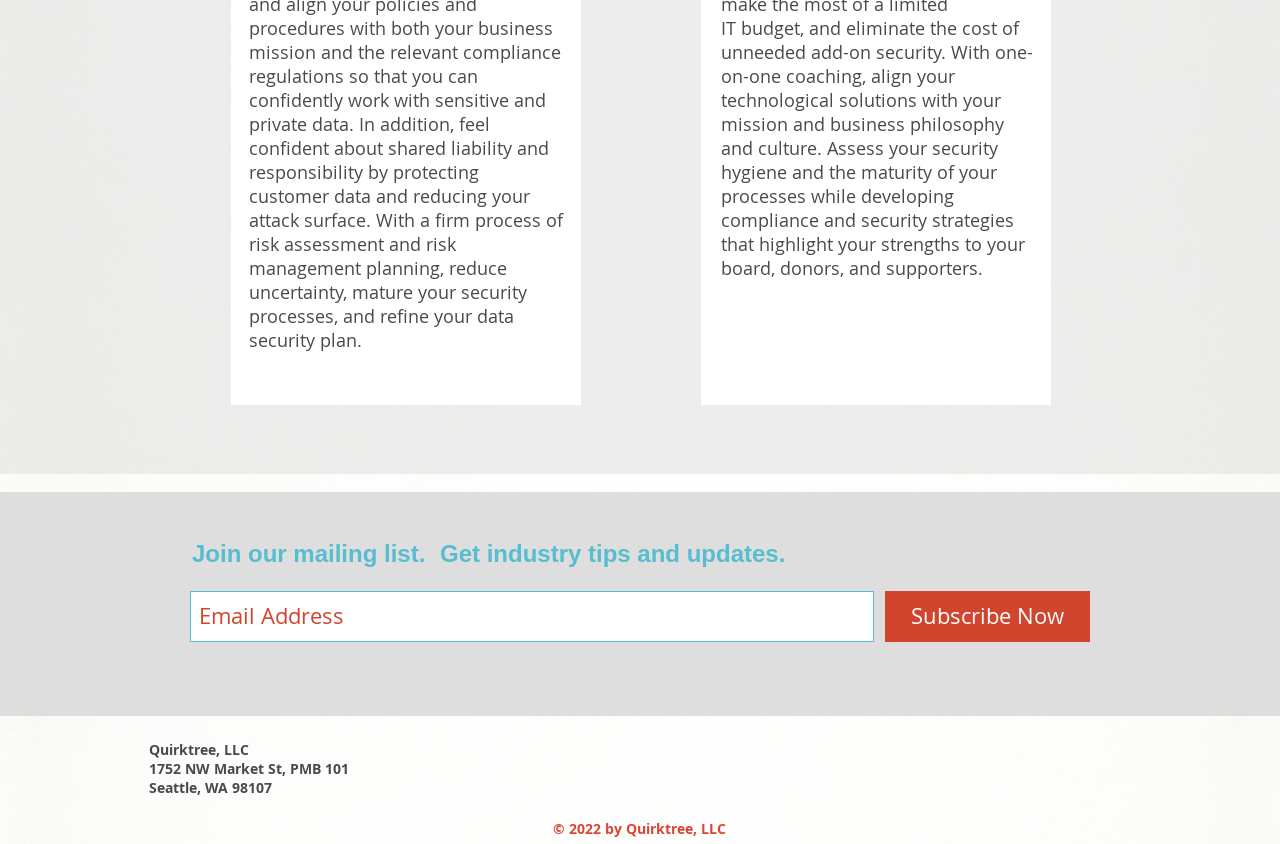Give a one-word or phrase response to the following question: What is the company name?

Quirktree, LLC